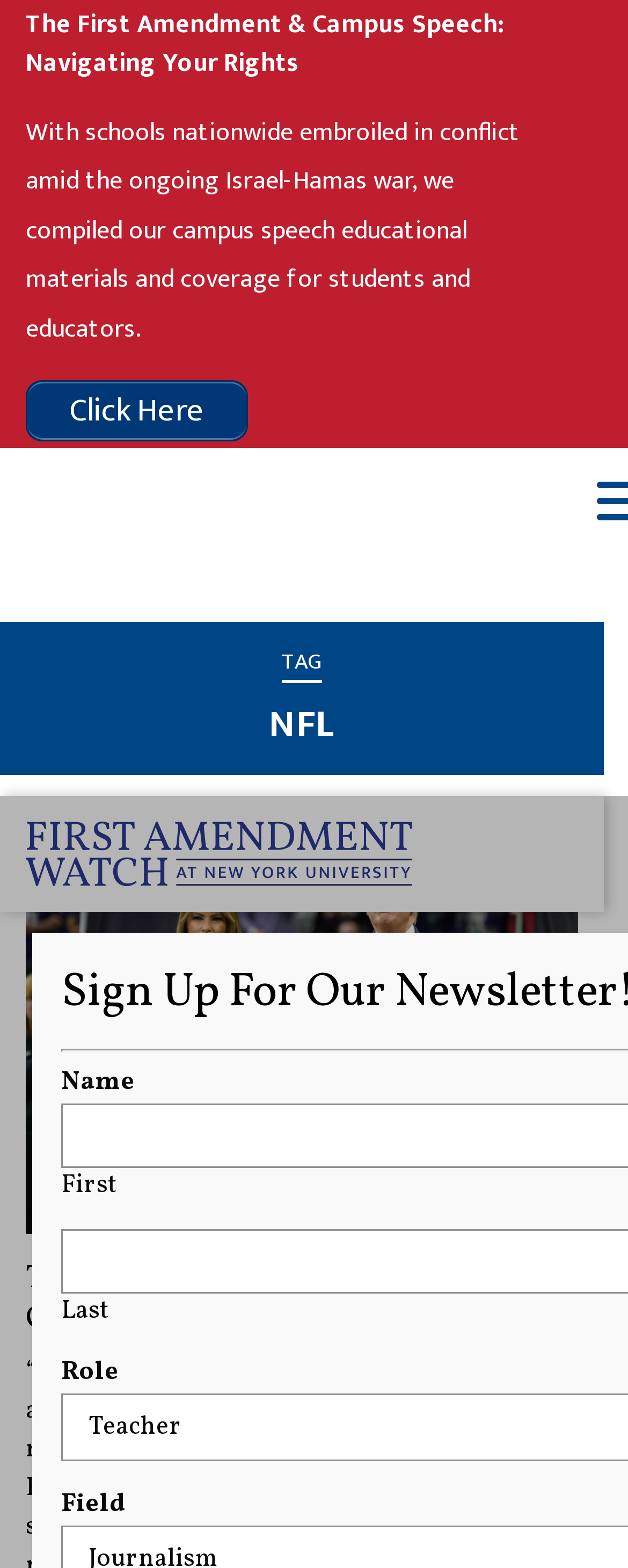What is the name of the university mentioned in the webpage?
Look at the screenshot and respond with a single word or phrase.

Kennesaw State university